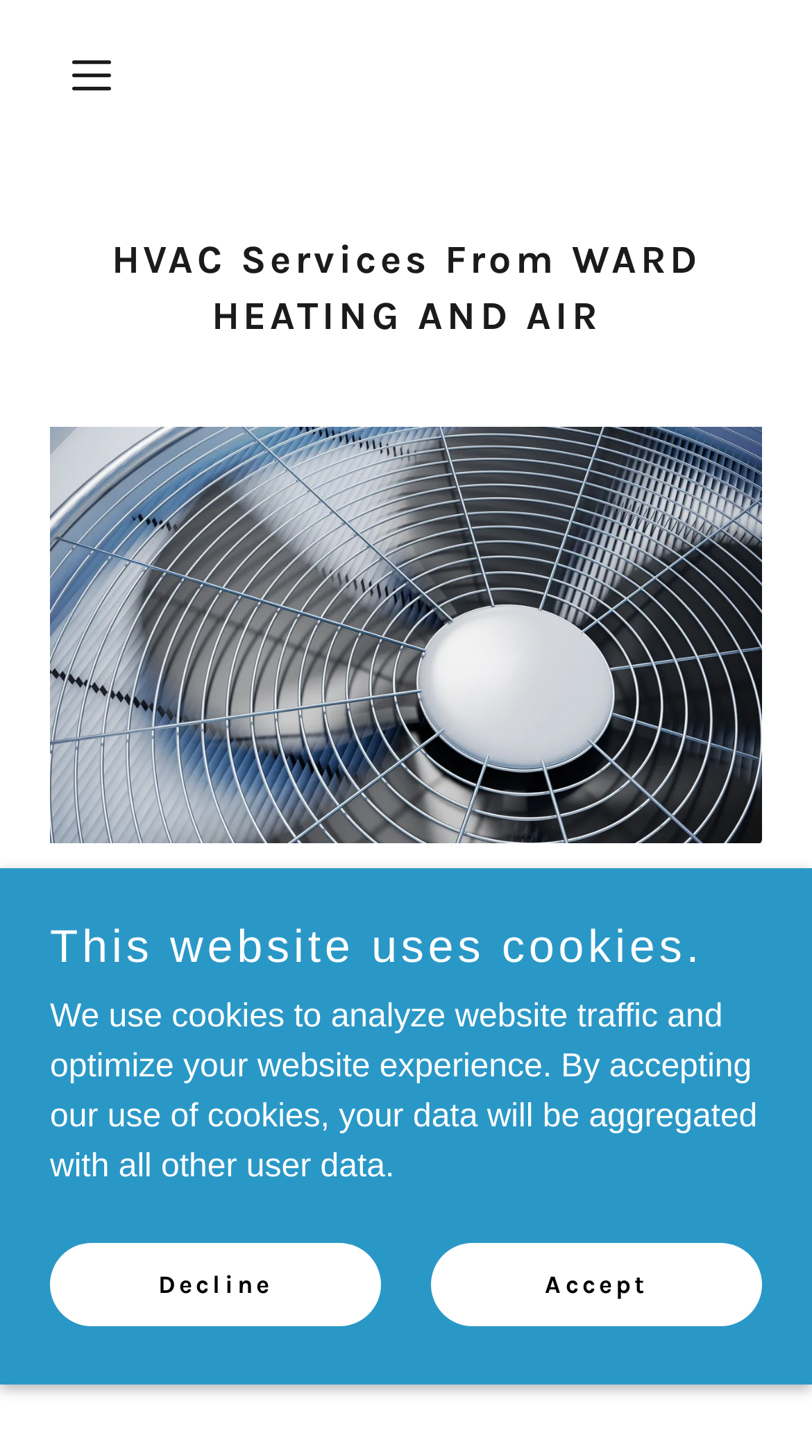Please find the bounding box for the UI component described as follows: "aria-label="Hamburger Site Navigation Icon"".

[0.062, 0.023, 0.193, 0.08]